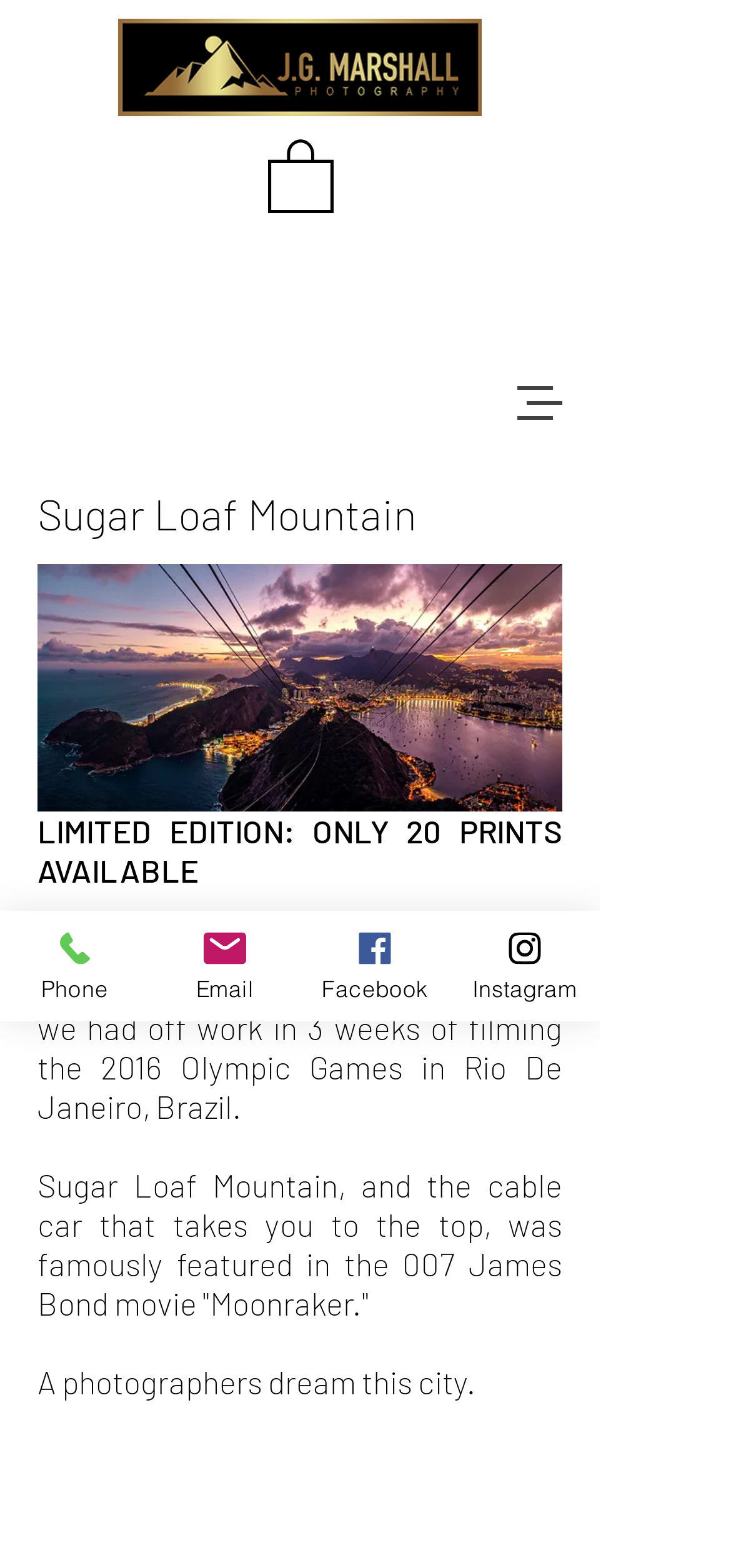Produce an extensive caption that describes everything on the webpage.

The webpage is about Sugar Loaf Mountain, a photography by JG Marshall. At the top right corner, there is a button to open the navigation menu. Below it, there is a link with an image, which is likely a logo or a thumbnail. To the left of this link, there is a larger logo image, "2021_logo_option_014.png", which spans almost the entire width of the page.

The main content of the page is divided into two sections. On the left side, there is a heading "Sugar Loaf Mountain" followed by a large image "WP_Sugar_Loaf.jpg" that takes up most of the vertical space. Below the image, there are several paragraphs of text describing the photograph, including details about the limited edition prints available, the story behind the capture, and the significance of Sugar Loaf Mountain.

On the right side, there are four links to contact the photographer, labeled "Phone", "Email", "Facebook", and "Instagram", each accompanied by a small icon image. These links are arranged vertically, with the "Phone" link at the top and the "Instagram" link at the bottom.